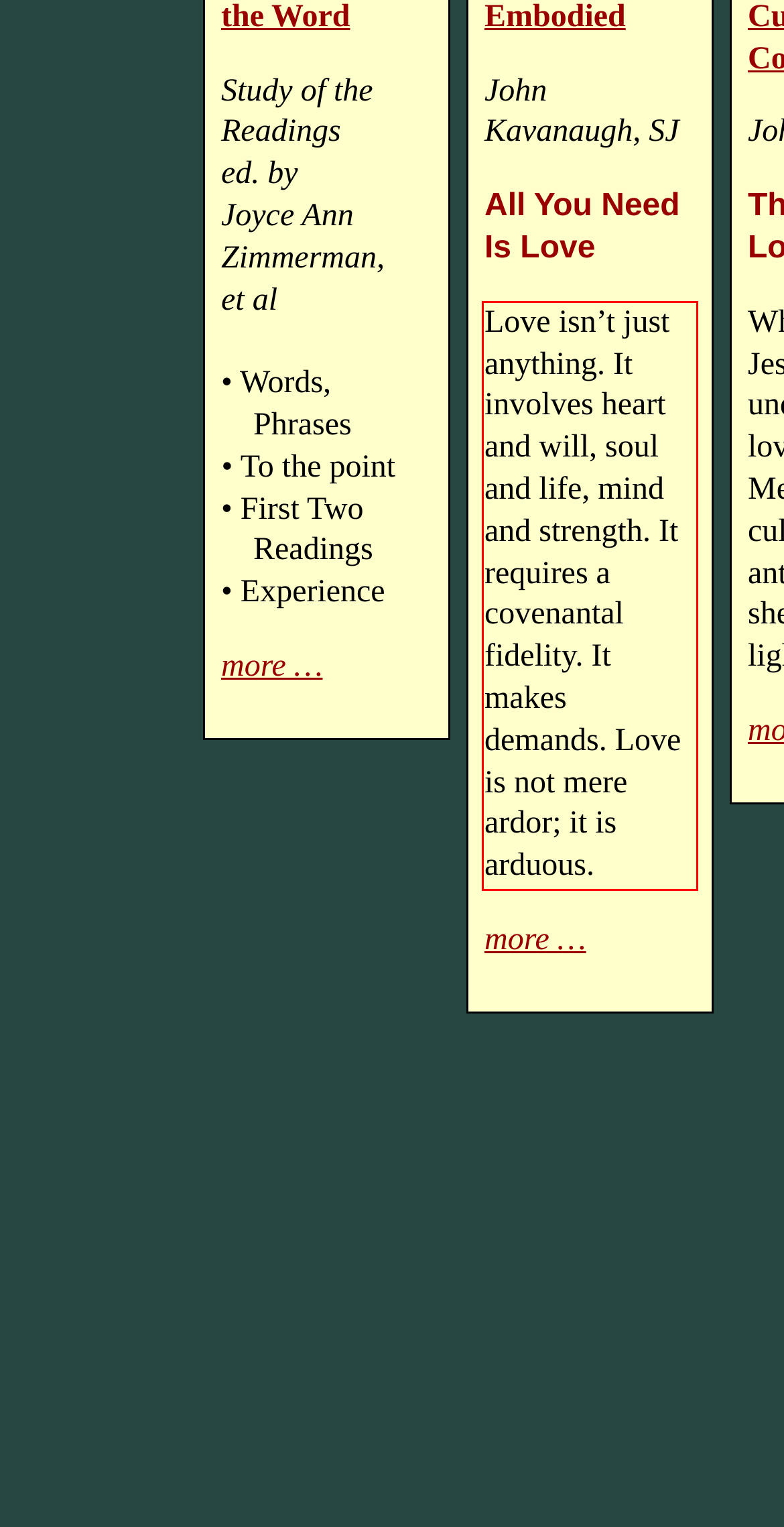Identify the text within the red bounding box on the webpage screenshot and generate the extracted text content.

Love isn’t just anything. It involves heart and will, soul and life, mind and strength. It requires a covenantal fidelity. It makes demands. Love is not mere ardor; it is arduous.